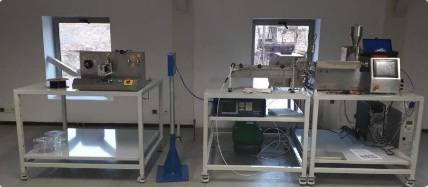Respond with a single word or phrase for the following question: 
What is the focus of the lab?

Advanced nanocomposite materials